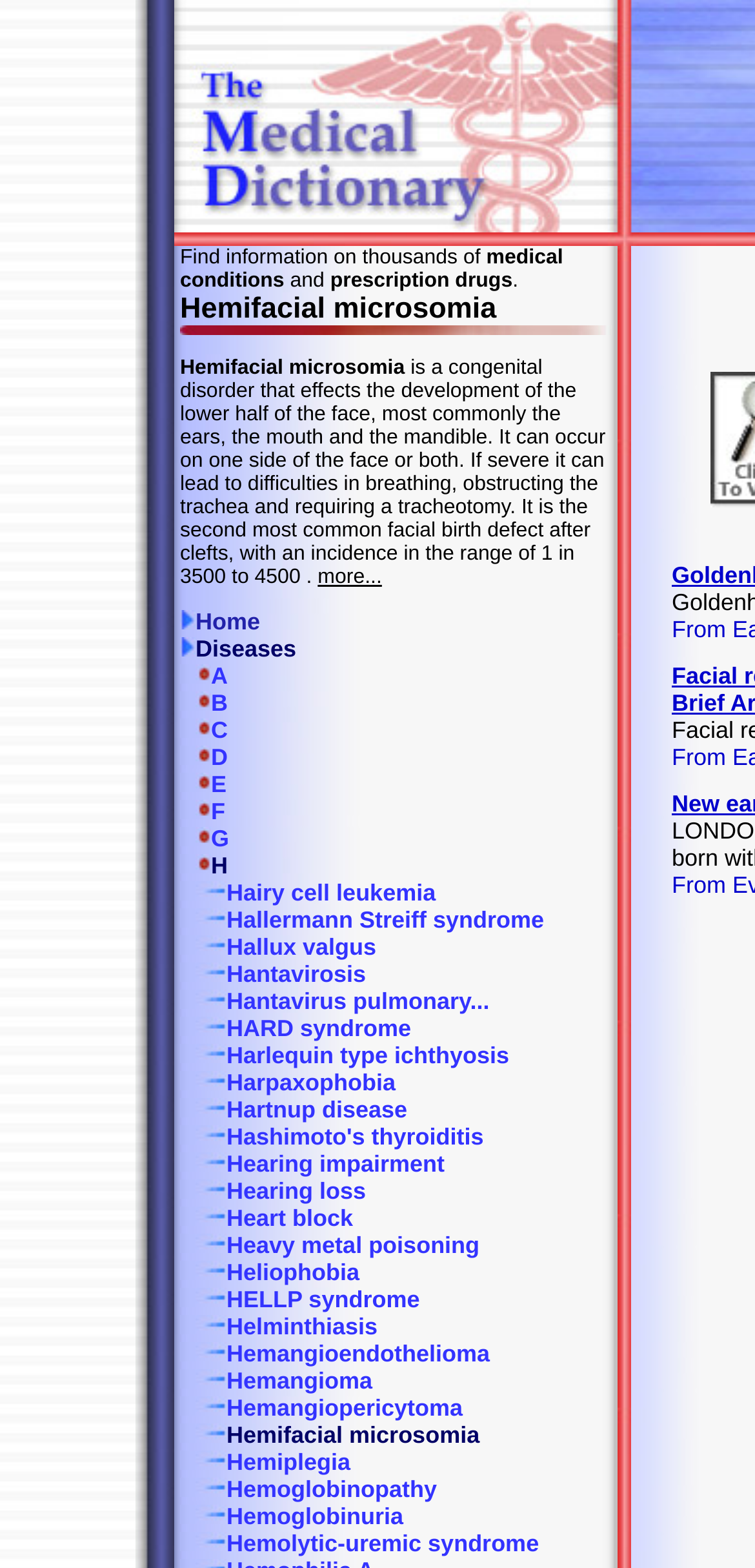Provide a brief response to the question below using one word or phrase:
How many medical conditions are listed in the webpage?

30